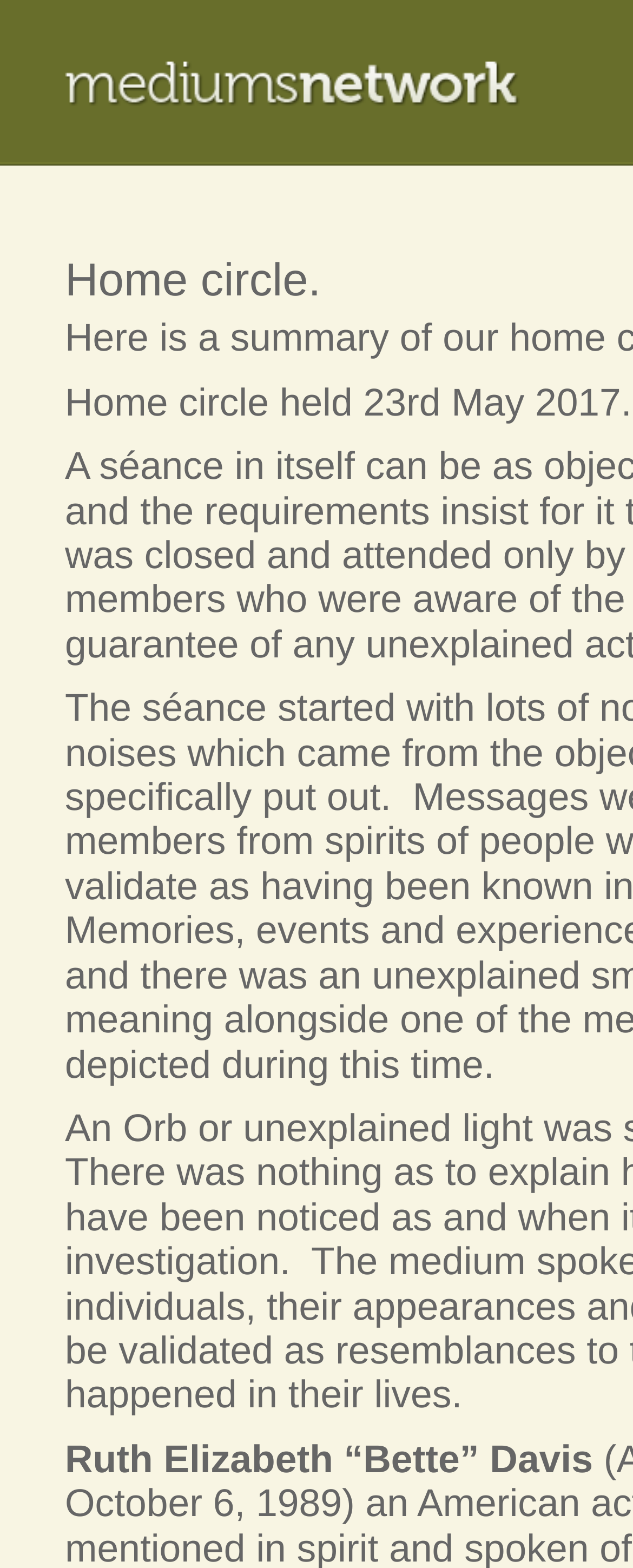Find the bounding box coordinates for the HTML element described in this sentence: "Mediums Network". Provide the coordinates as four float numbers between 0 and 1, in the format [left, top, right, bottom].

[0.103, 0.036, 0.828, 0.068]